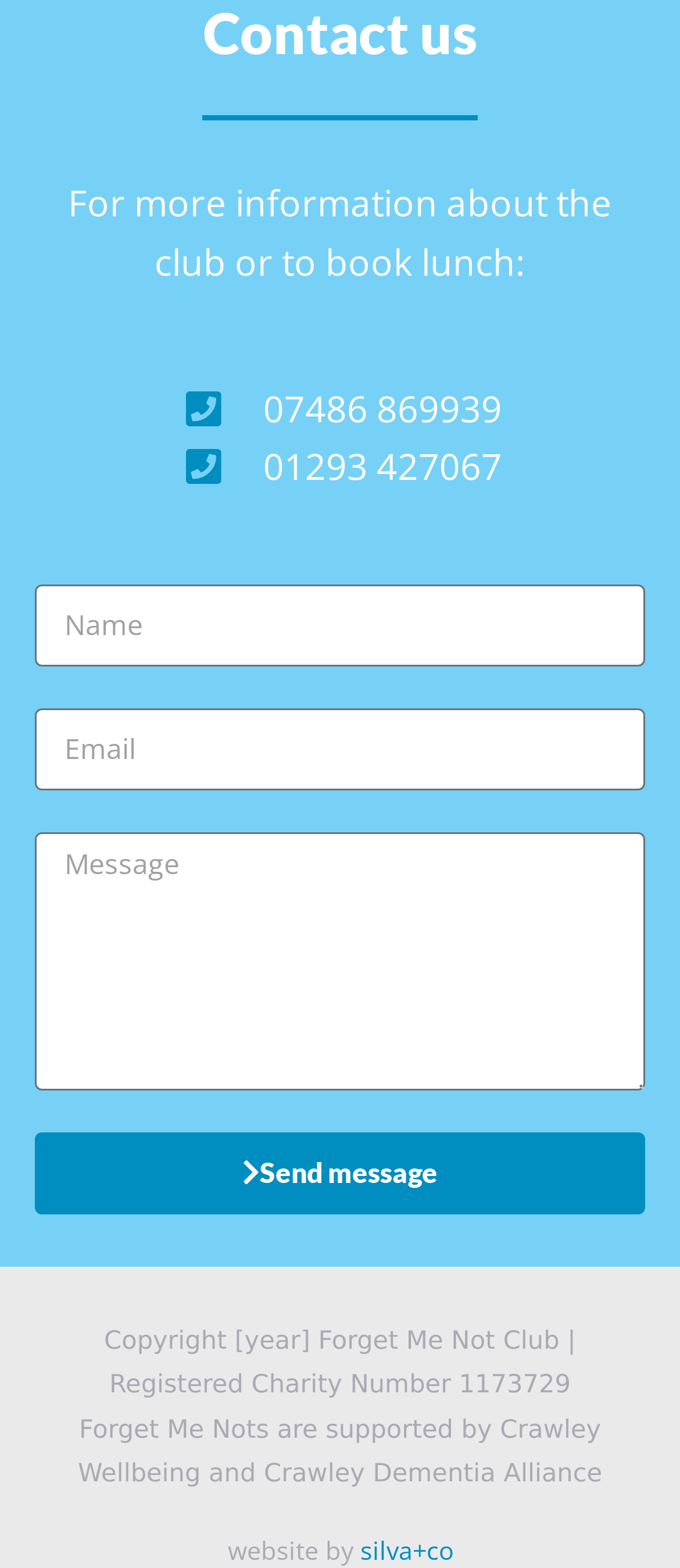What is the purpose of the contact form?
Look at the image and answer the question with a single word or phrase.

To send a message